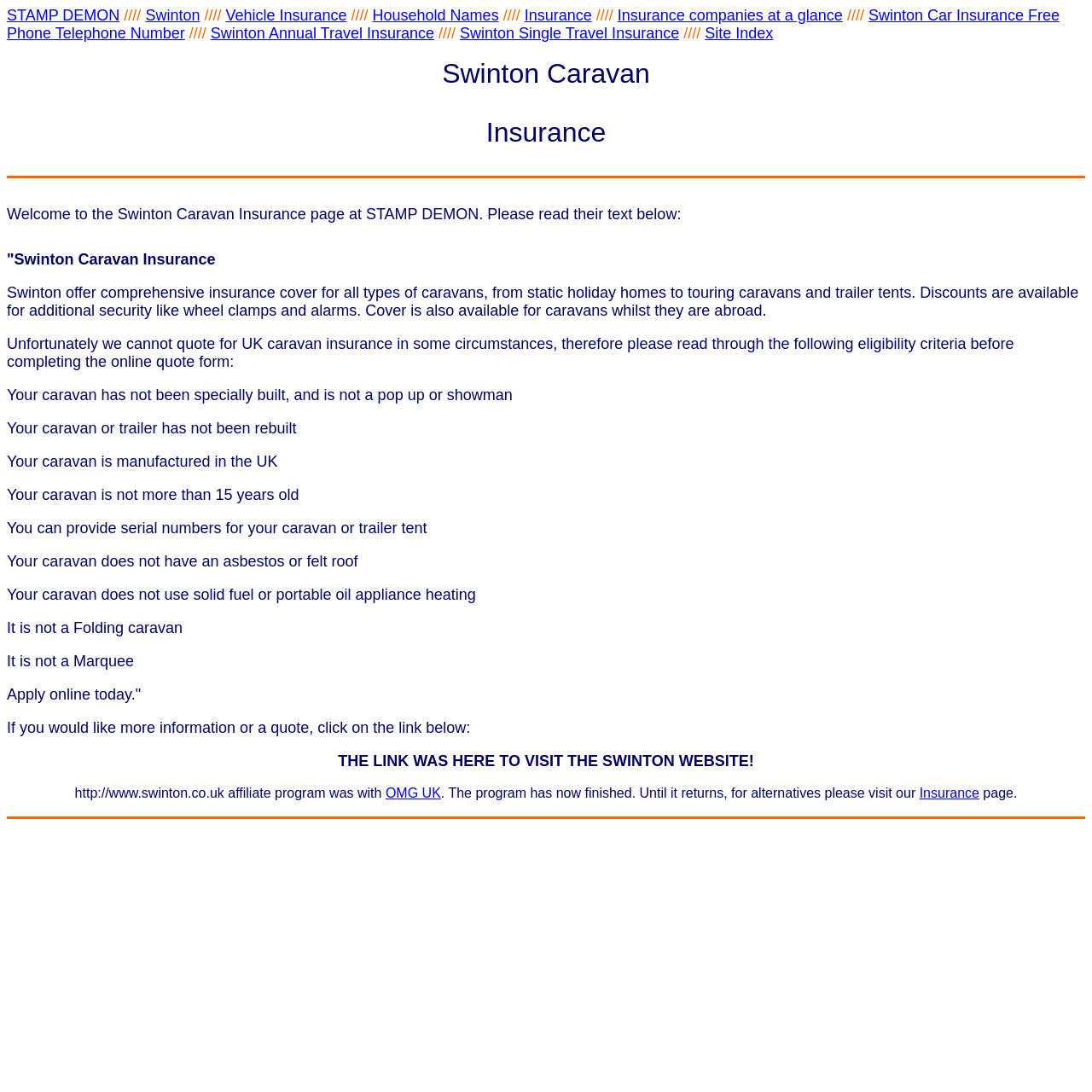Determine the bounding box coordinates of the clickable element to achieve the following action: 'Fill in the 'Your Name' textbox'. Provide the coordinates as four float values between 0 and 1, formatted as [left, top, right, bottom].

None